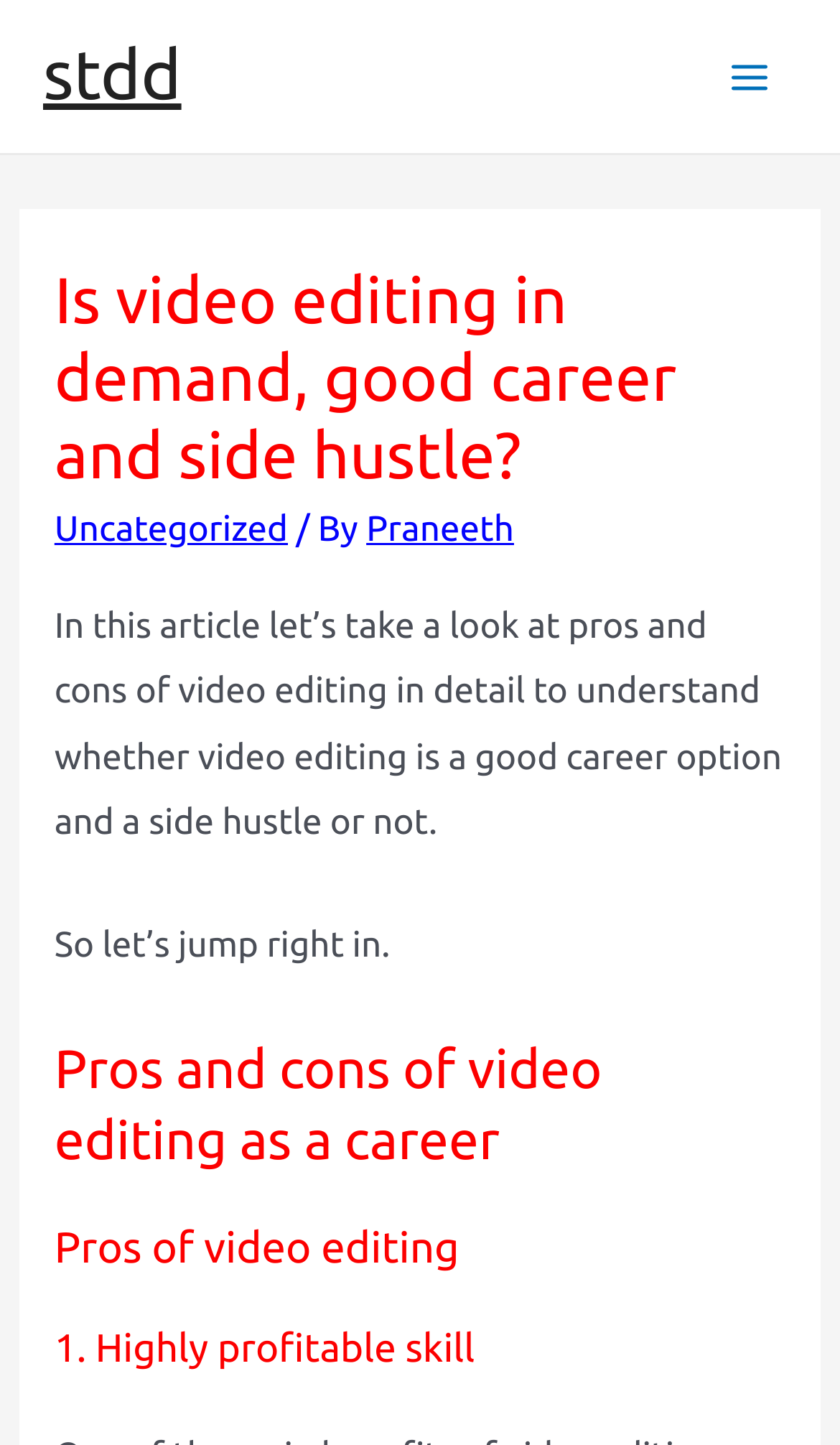Describe every aspect of the webpage in a detailed manner.

The webpage is about discussing the pros and cons of video editing as a career and side hustle. At the top left, there is a link to "stdd" and a button labeled "Main Menu" at the top right. Below the button, there is an image. 

The main content of the webpage is divided into sections, starting with a header that displays the title "Is video editing in demand, good career and side hustle?" followed by a link to "Uncategorized" and the author's name "Praneeth". 

Below the header, there is a paragraph of text that introduces the topic, explaining that the article will explore the pros and cons of video editing in detail. The next line of text encourages the reader to dive into the content. 

The main sections of the article are headed by "Pros and cons of video editing as a career", which is further divided into "Pros of video editing" and a subheading "1. Highly profitable skill".